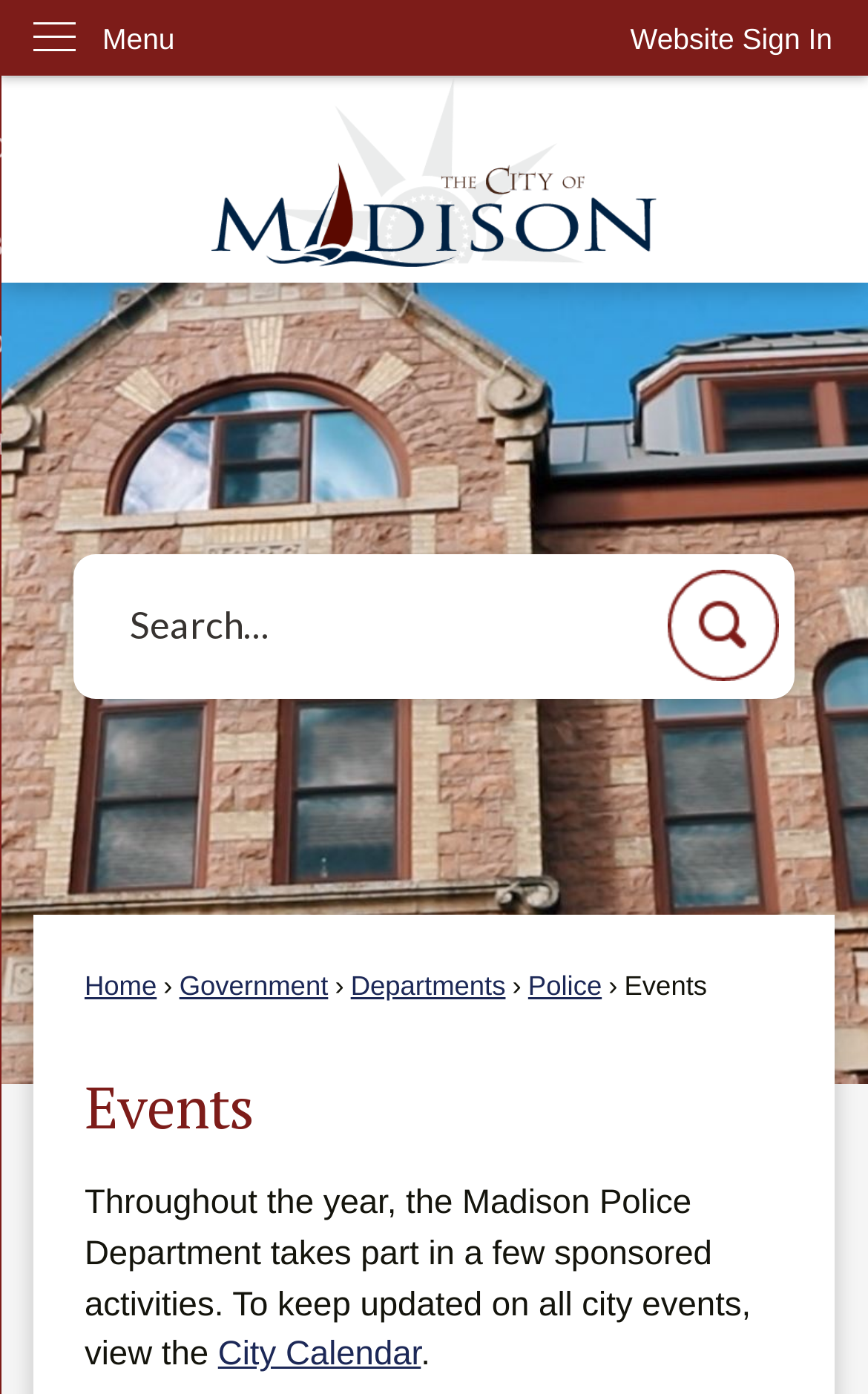Can you find the bounding box coordinates of the area I should click to execute the following instruction: "Go to the home page"?

[0.244, 0.056, 0.756, 0.191]